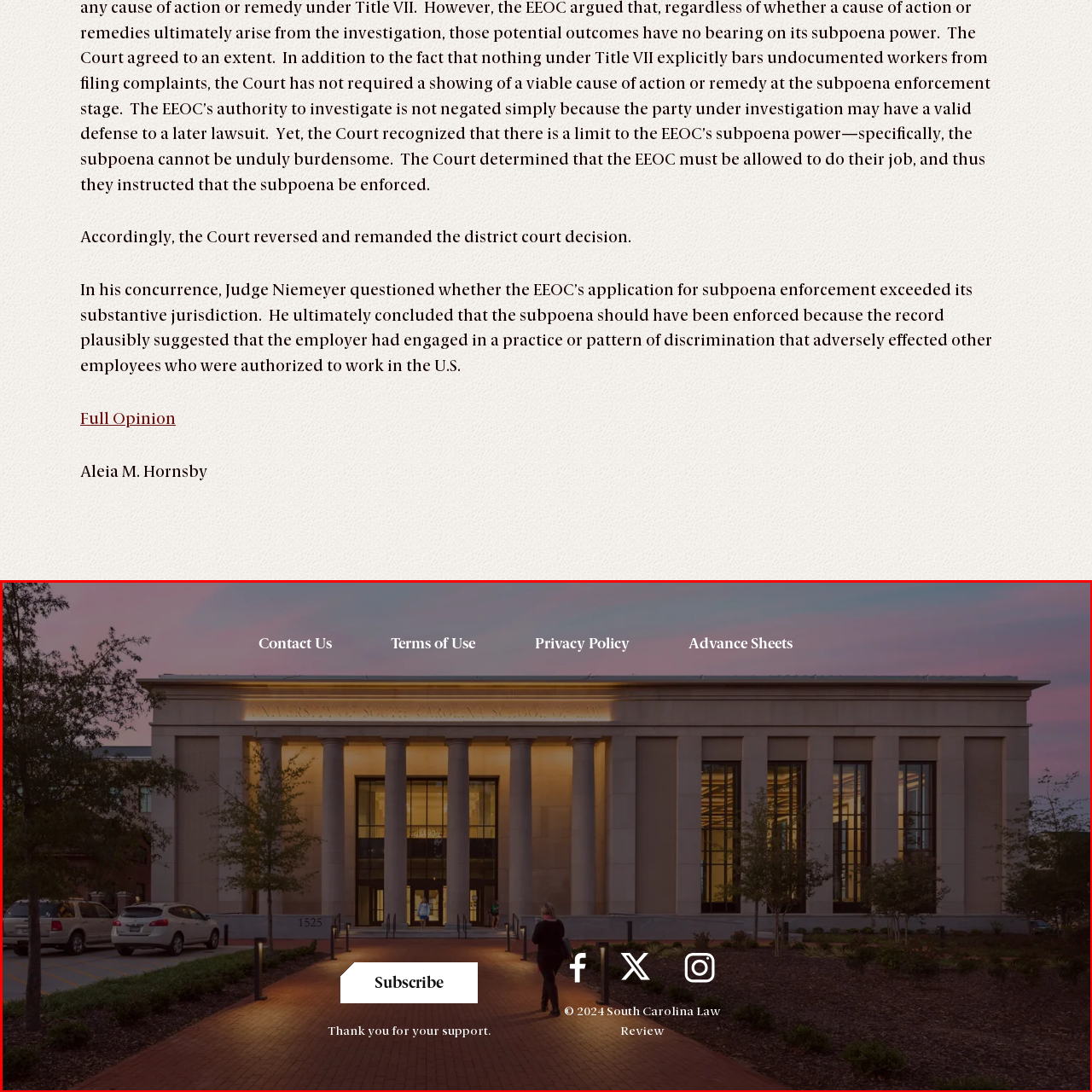How many social media icons are visible?
Concentrate on the image bordered by the red bounding box and offer a comprehensive response based on the image details.

The image shows social media icons for Facebook, Instagram, and X, which are three in total, emphasizing the institution's connectivity with its community.